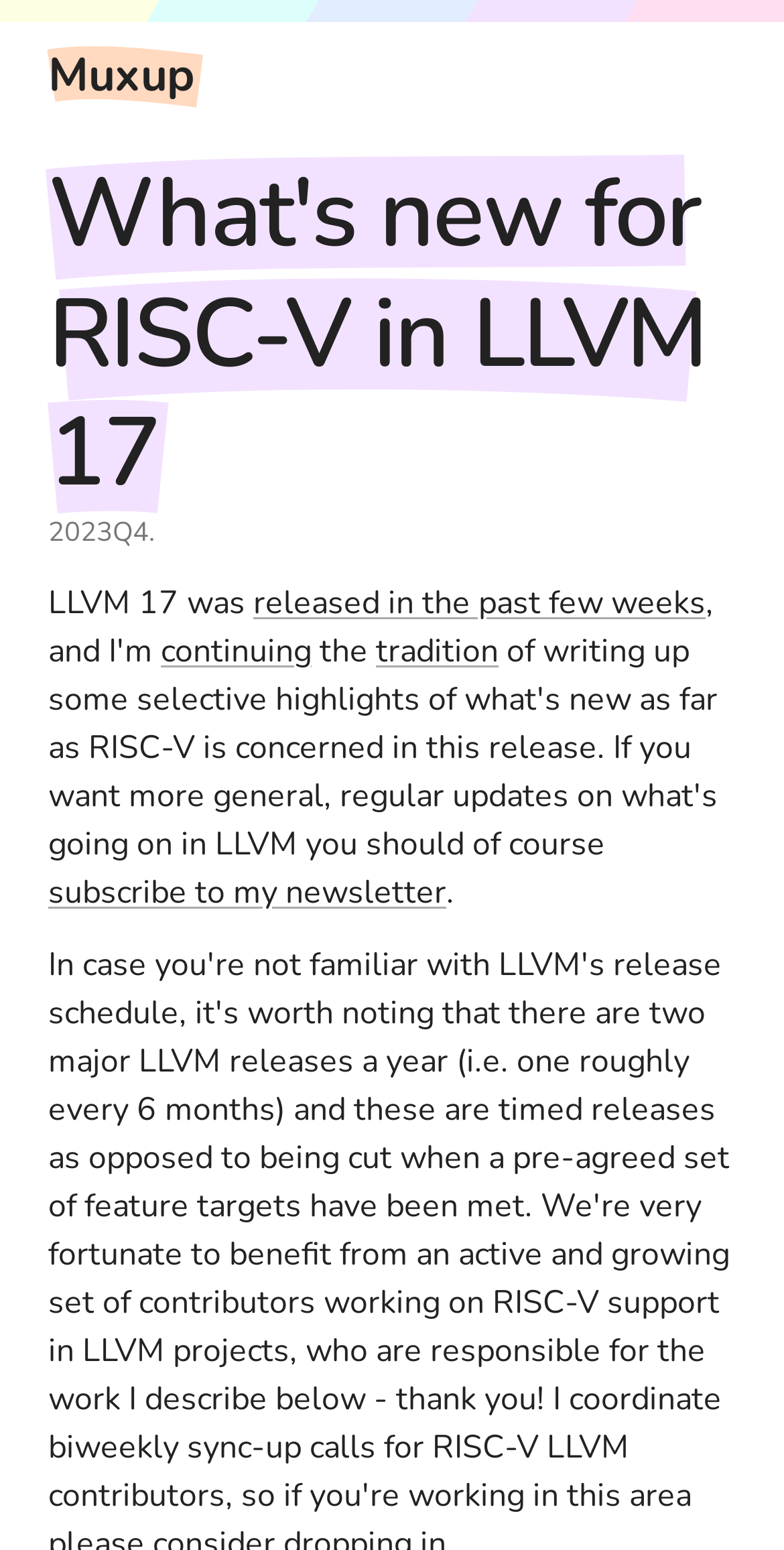Please answer the following question using a single word or phrase: 
What is the quarter mentioned on the webpage?

2023Q4